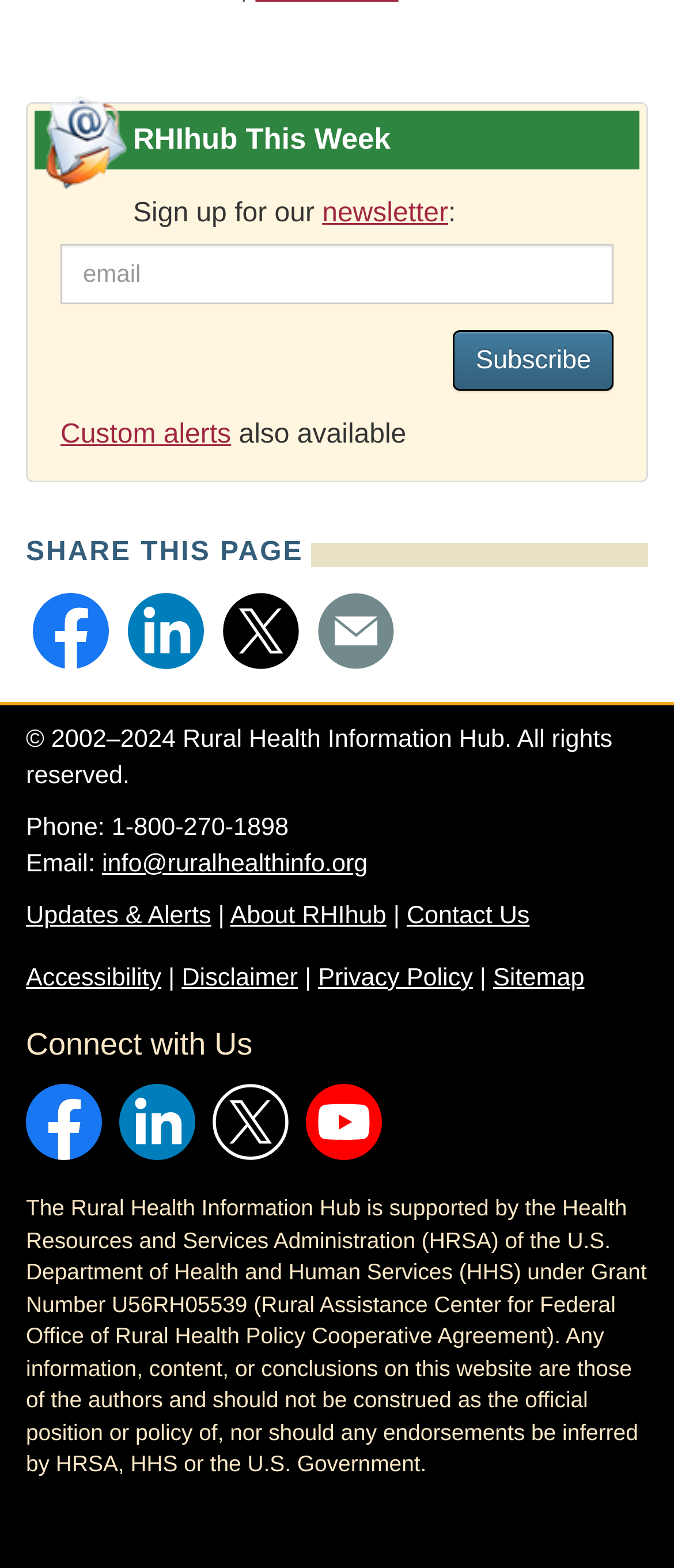What is the email address to contact?
Answer the question with a detailed and thorough explanation.

The answer can be found by looking at the 'Email: info@ruralhealthinfo.org' text, which provides the email address to contact.